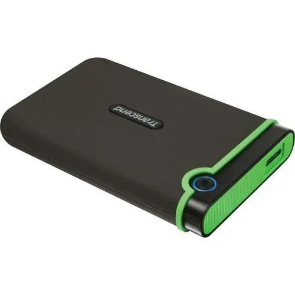Describe all the aspects of the image extensively.

The image showcases the **Transcend 1TB StoreJet 25M3 Anti-Shock External Hard Drive**. This compact device is designed for durability, featuring a robust anti-shock silicone outer shell that offers military-grade shock resistance. The hard drive incorporates an advanced suspension system, ensuring the safety of your data during transport. With a storage capacity of 1TB, it is ideal for users who need reliable data backup on the go. The drive utilizes a SuperSpeed USB 3.0 interface, ensuring swift data transfer while remaining compatible with USB 2.0 devices. Additionally, it includes a OneTouch Auto-backup button for effortless backup, making it a convenient choice for both personal and professional use.